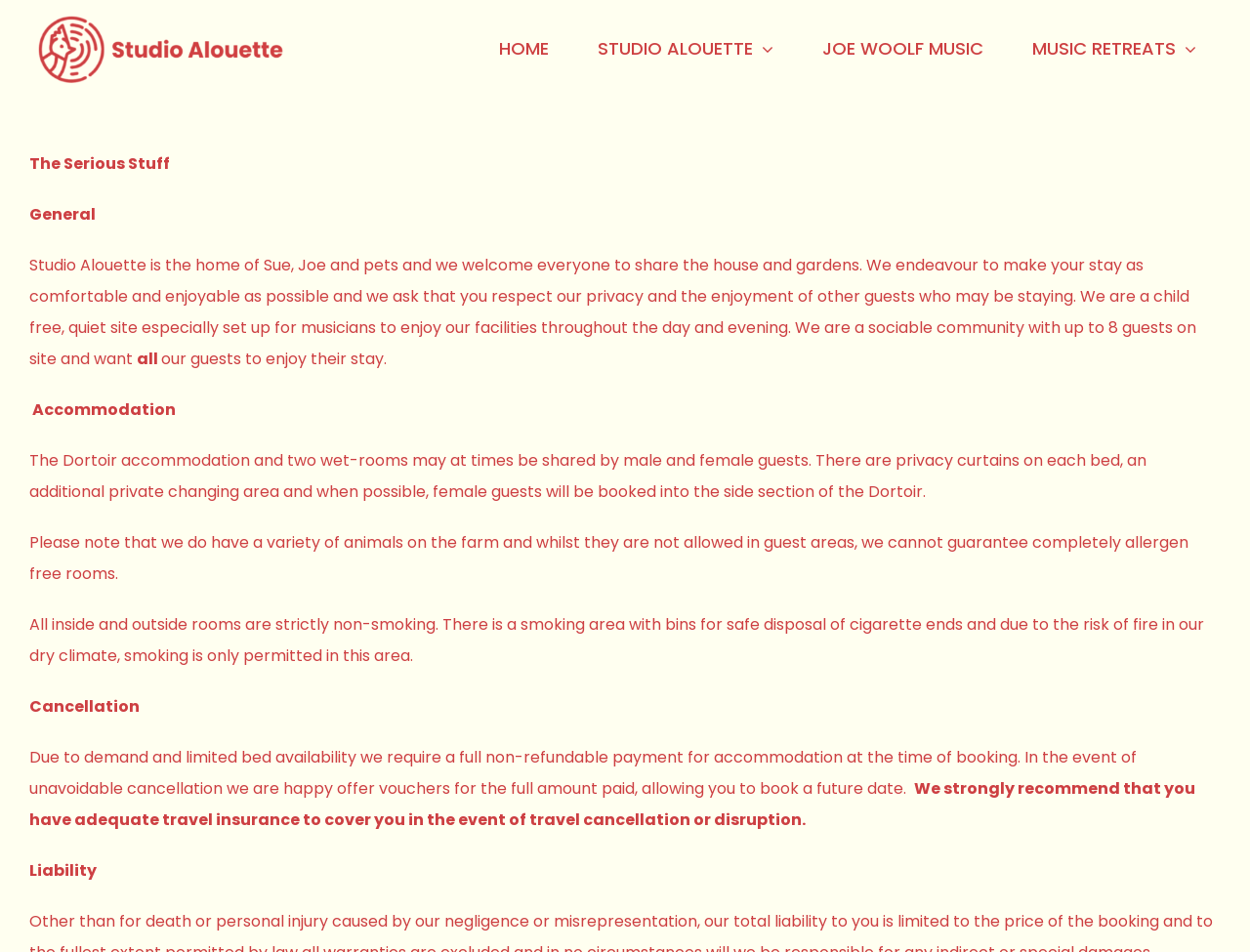Answer the question below with a single word or a brief phrase: 
What is the cancellation policy?

Non-refundable payment